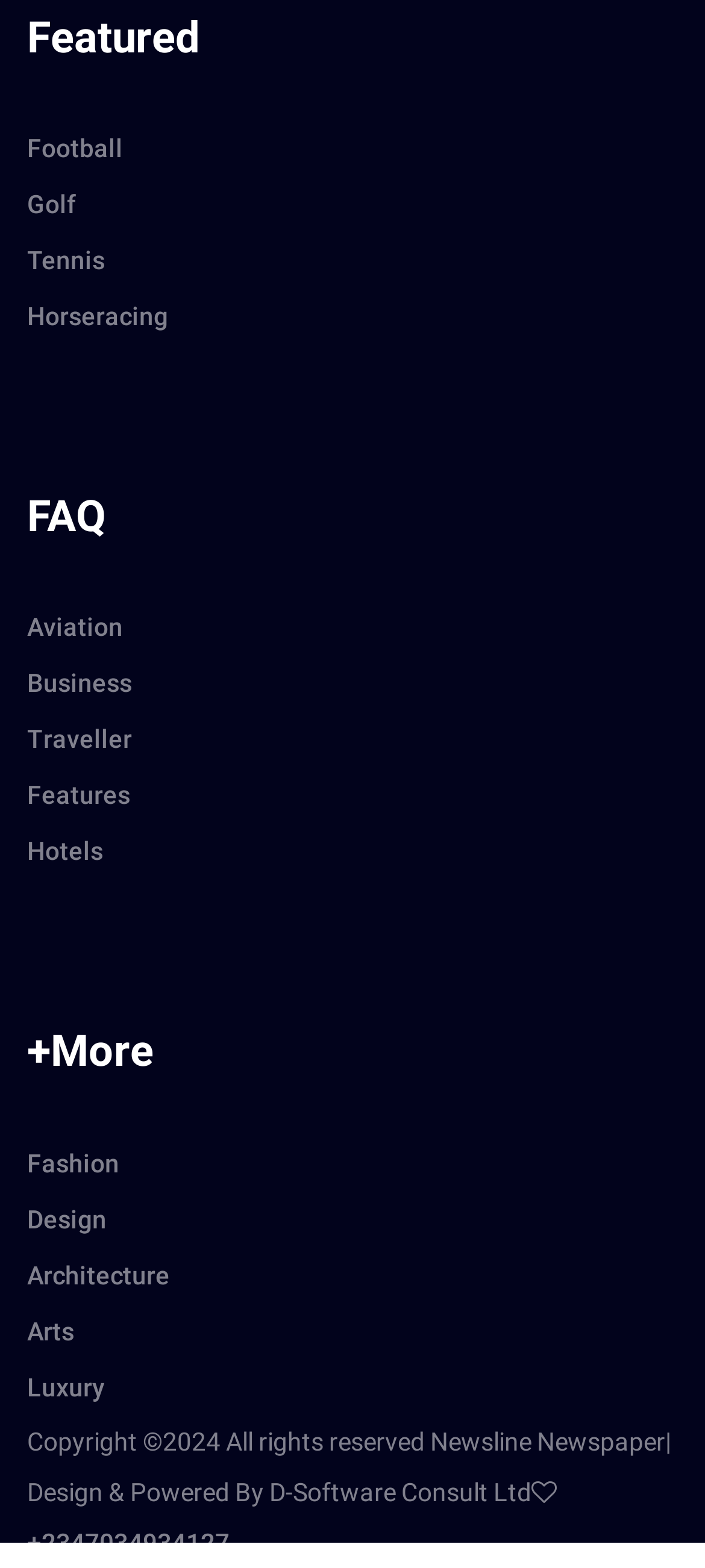Provide a brief response to the question using a single word or phrase: 
What is the year of copyright?

2024